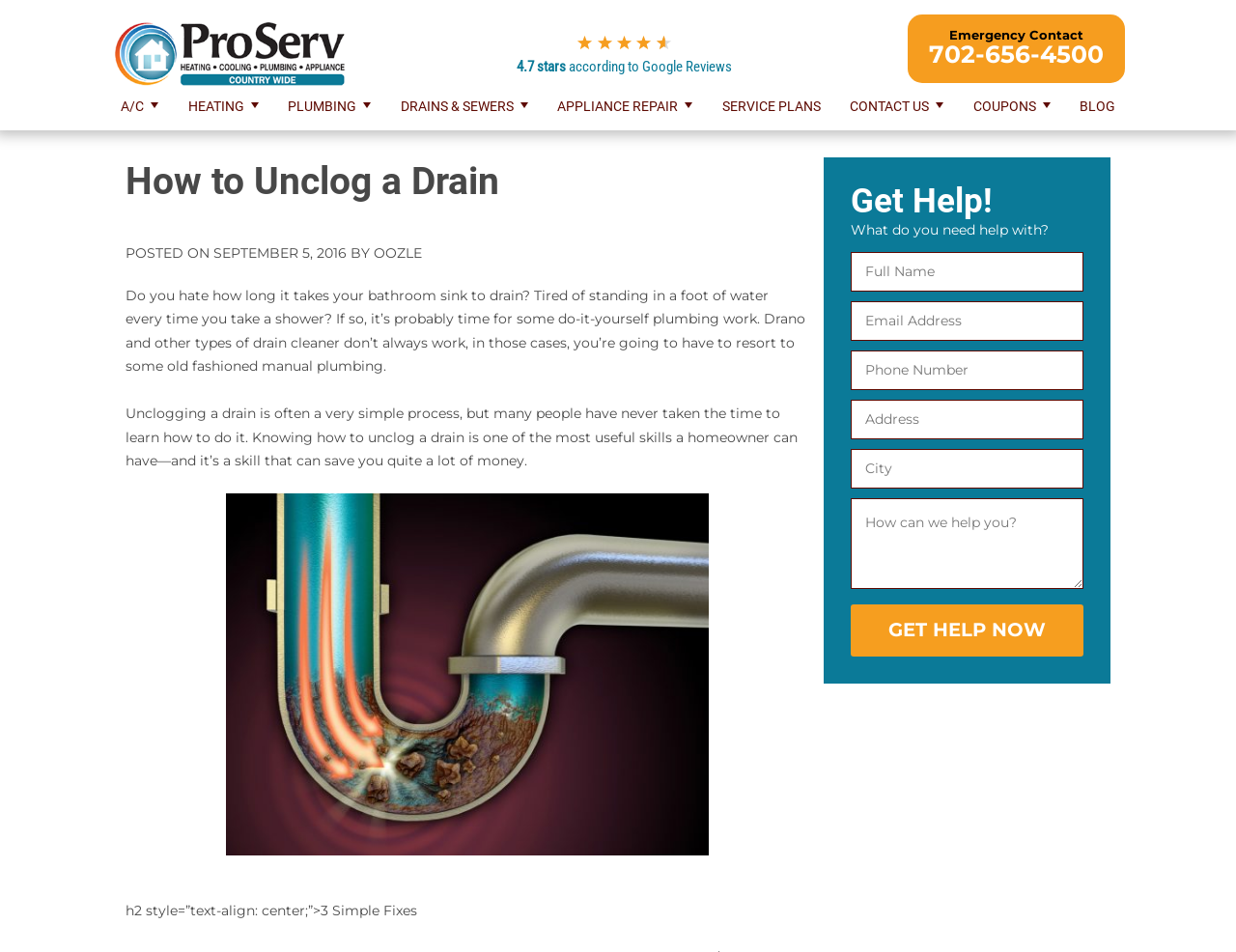Give the bounding box coordinates for the element described as: "Heating".

[0.152, 0.086, 0.209, 0.137]